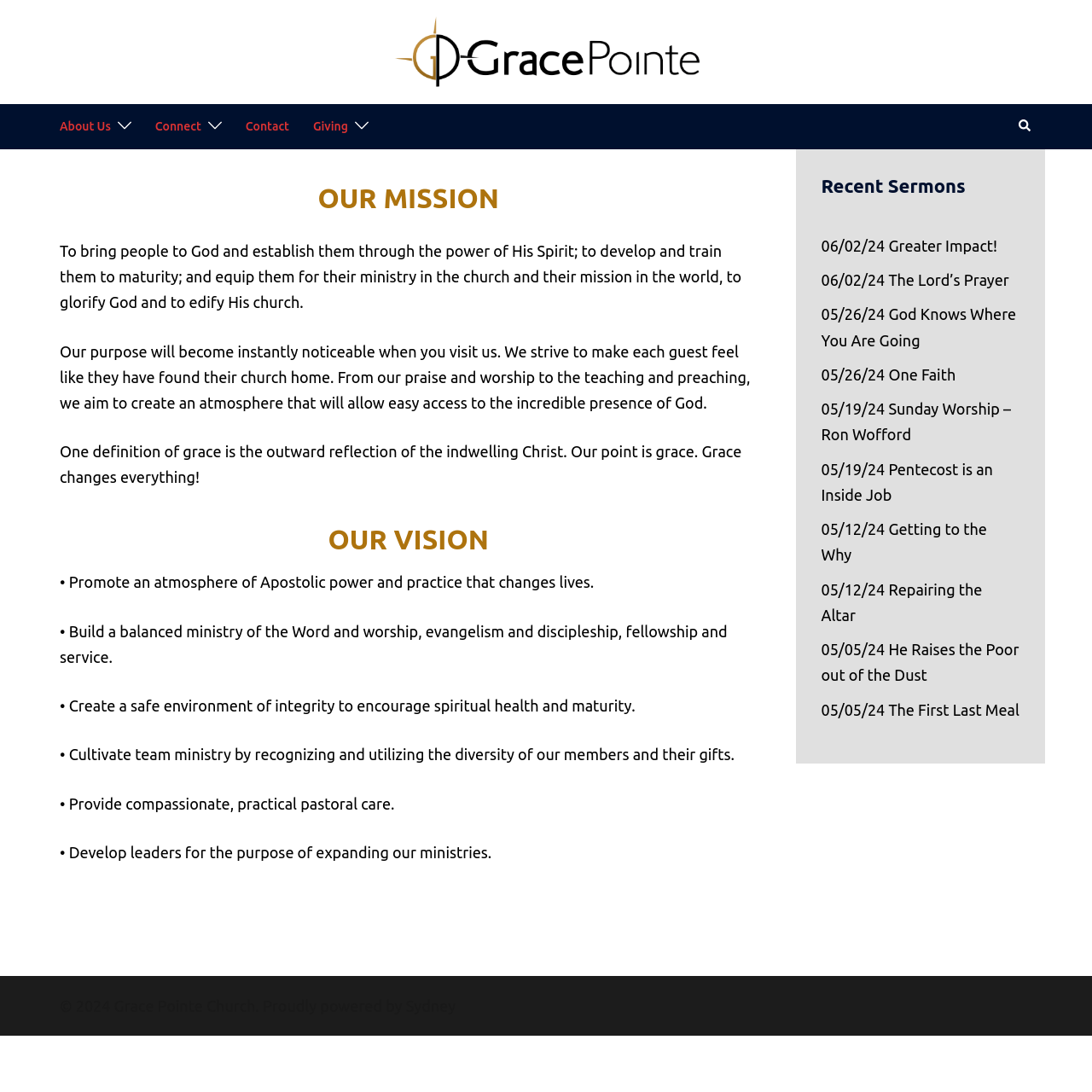What is the purpose of the church?
Please answer the question as detailed as possible based on the image.

The purpose of the church can be found in the main article section of the webpage, where it is written as 'to glorify God and to edify His church'.